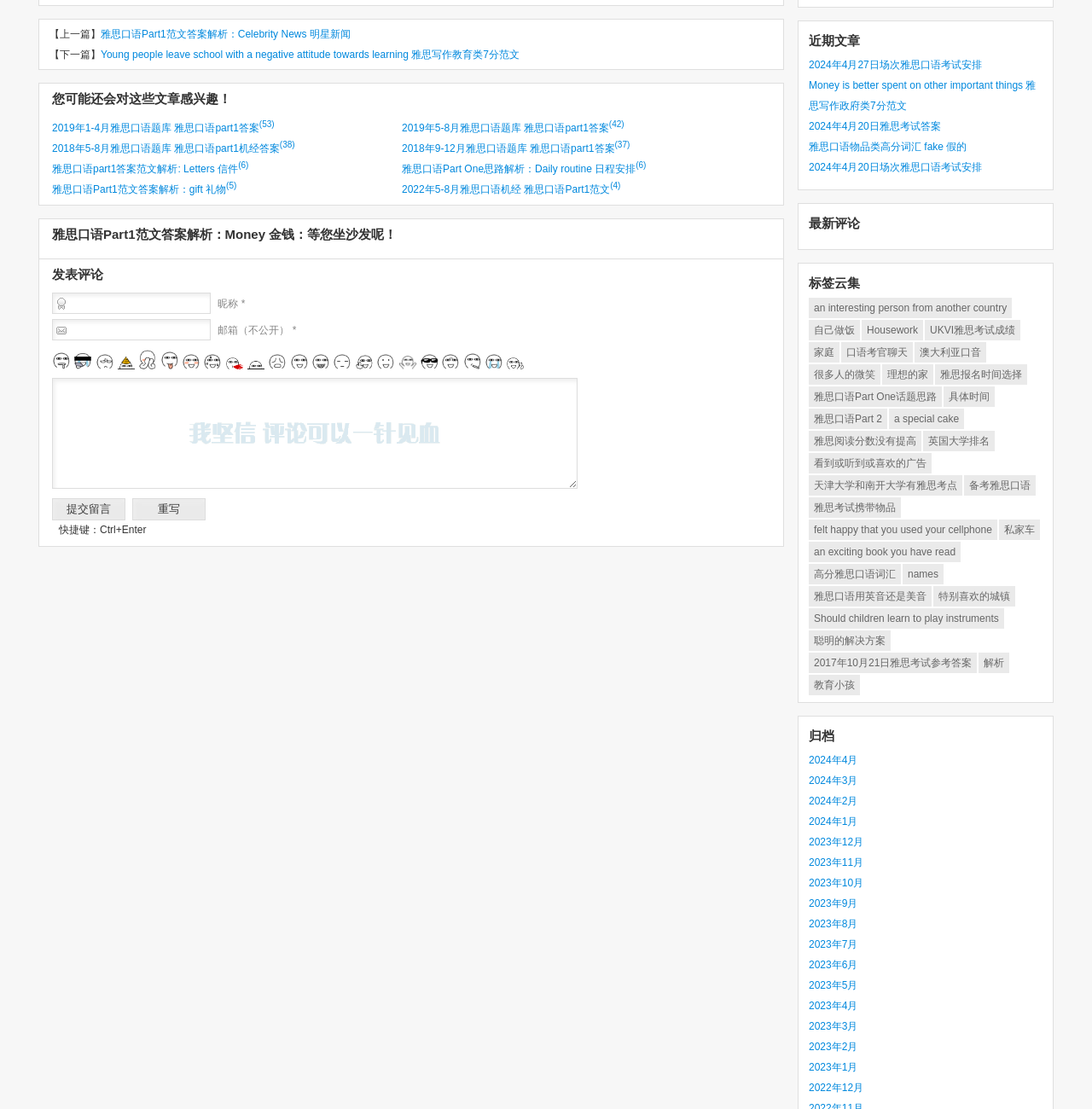What is the topic of the latest article?
Refer to the image and give a detailed answer to the query.

The latest article is about 'Money' as indicated by the heading '雅思口语Part1范文答案解析：Money 金钱：等您坐沙发呢！'.